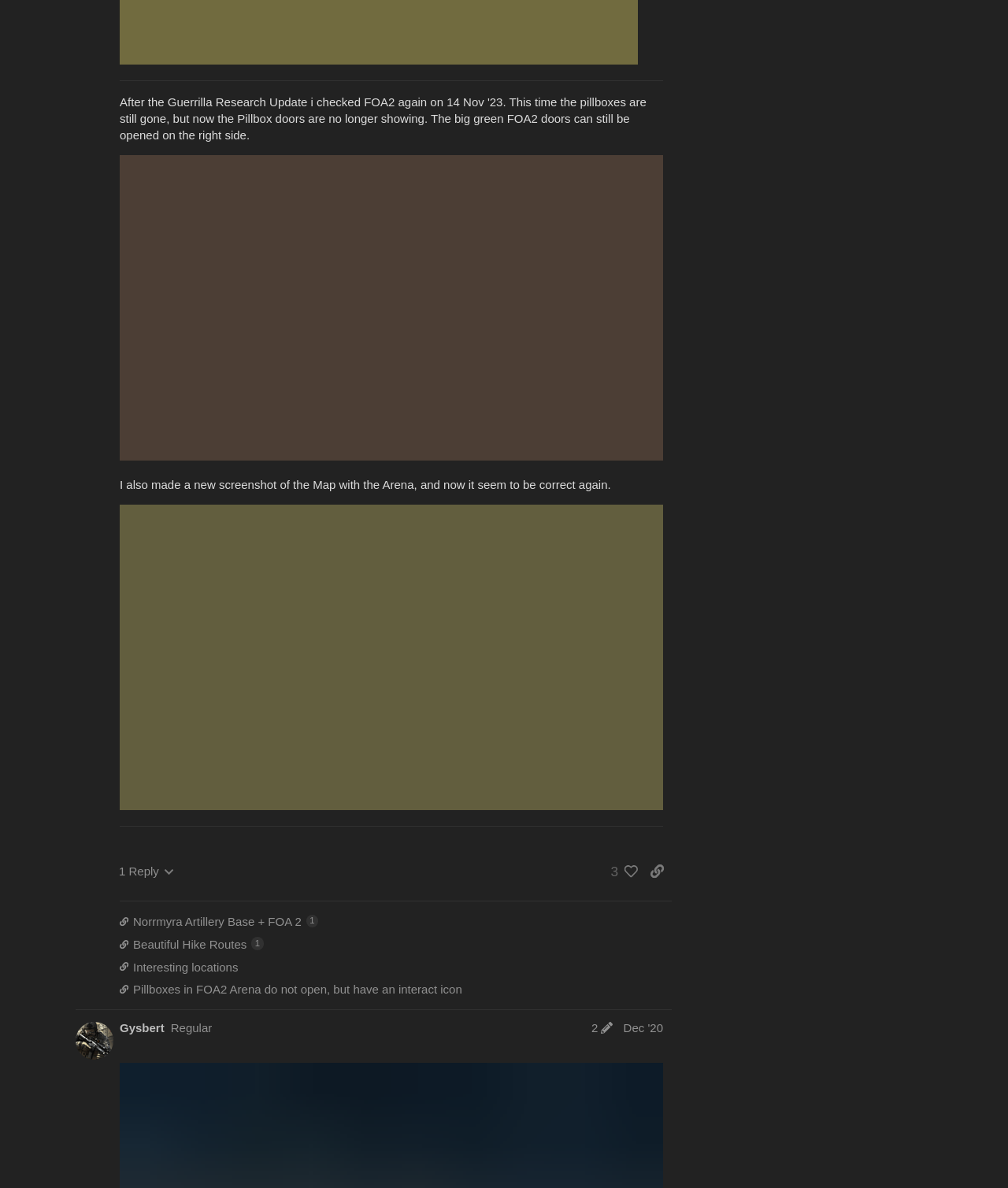Please find the bounding box coordinates of the element that needs to be clicked to perform the following instruction: "Click to view people who liked this post". The bounding box coordinates should be four float numbers between 0 and 1, represented as [left, top, right, bottom].

[0.598, 0.536, 0.633, 0.559]